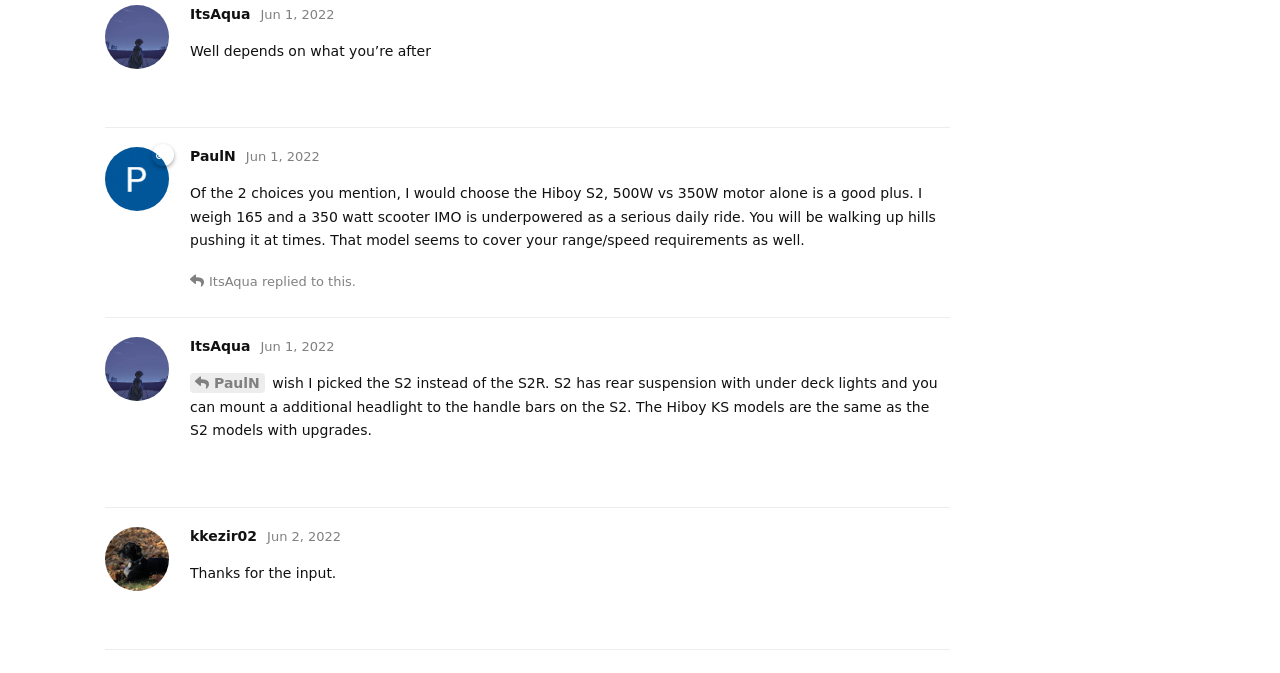Identify the coordinates of the bounding box for the element described below: "Jun 2, 2022". Return the coordinates as four float numbers between 0 and 1: [left, top, right, bottom].

[0.209, 0.786, 0.267, 0.809]